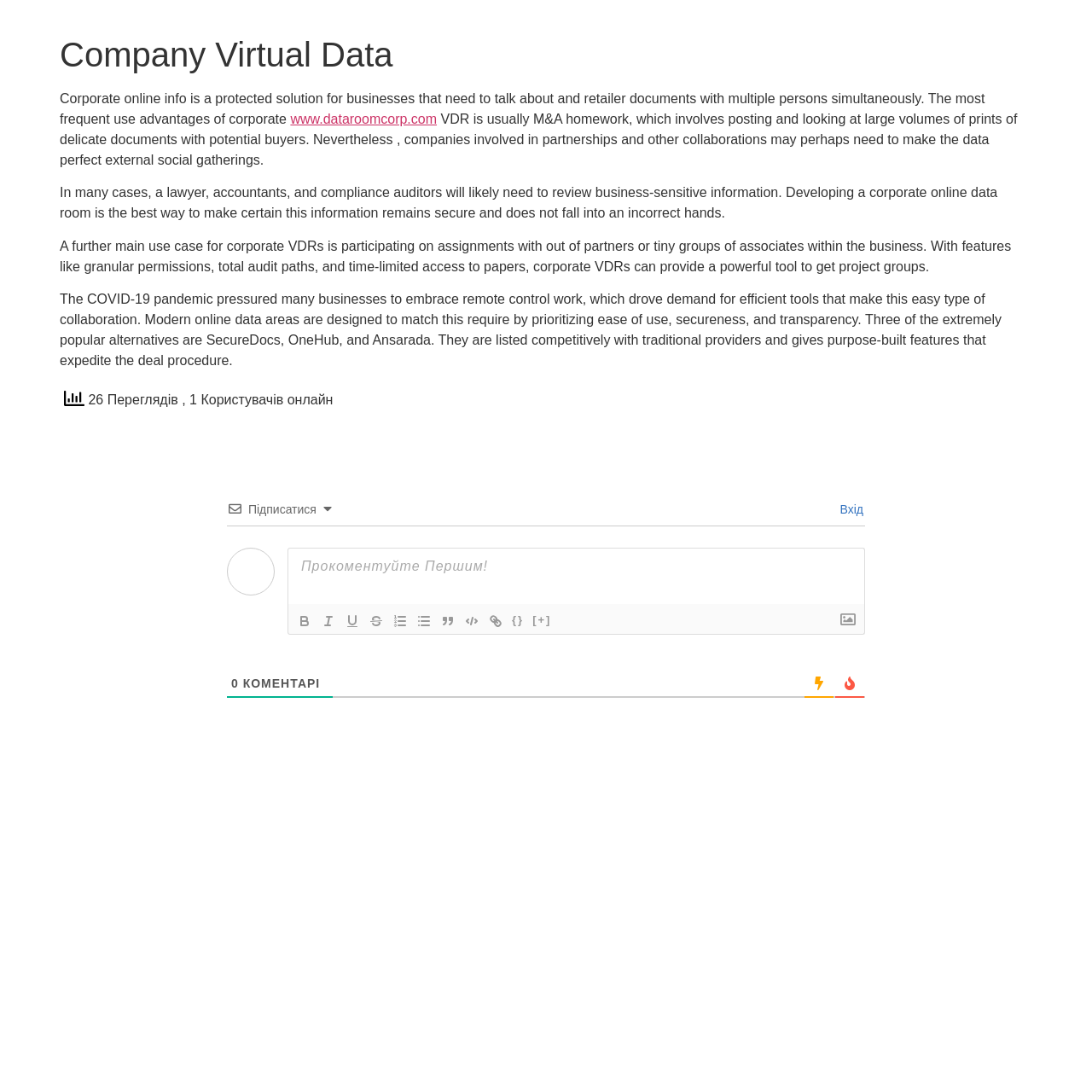Return the bounding box coordinates of the UI element that corresponds to this description: "parent_node: {} title="Впорядкований Список" value="ordered"". The coordinates must be given as four float numbers in the range of 0 and 1, [left, top, right, bottom].

[0.355, 0.559, 0.377, 0.578]